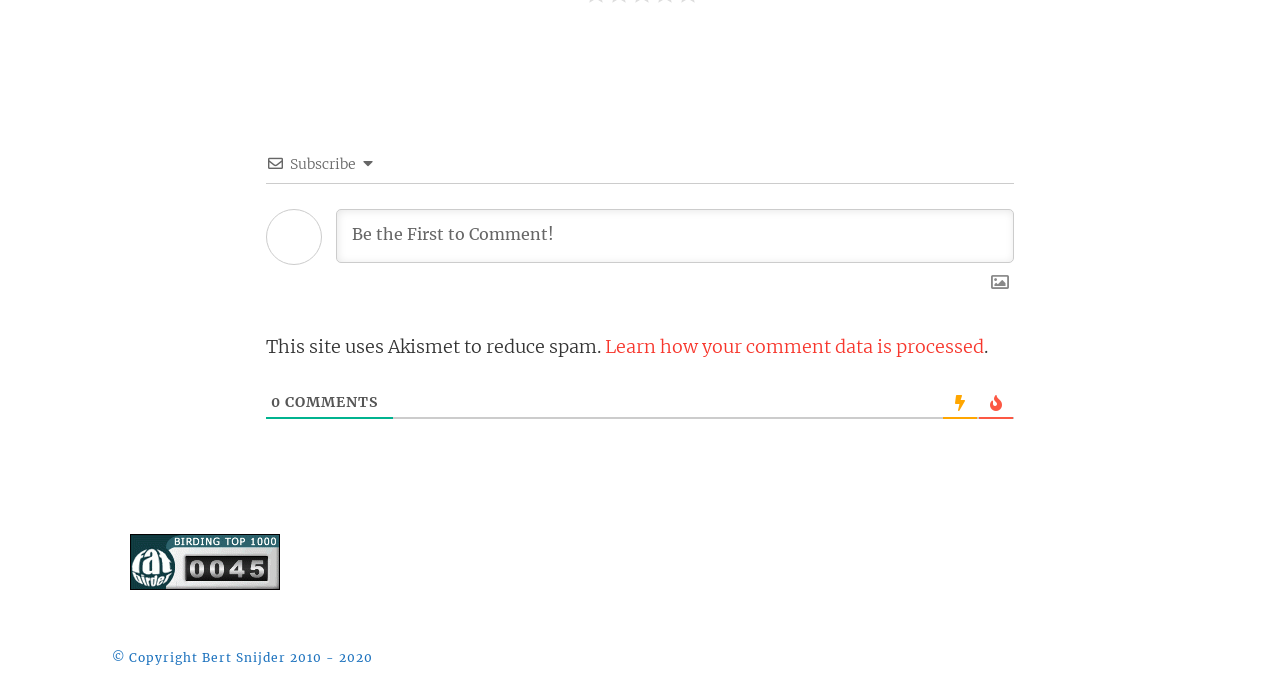What is the purpose of the 'Learn how your comment data is processed' link?
Refer to the image and offer an in-depth and detailed answer to the question.

The link is located below the textbox and is related to the comment data processing, suggesting that it provides information about how the webpage handles user comment data and privacy.